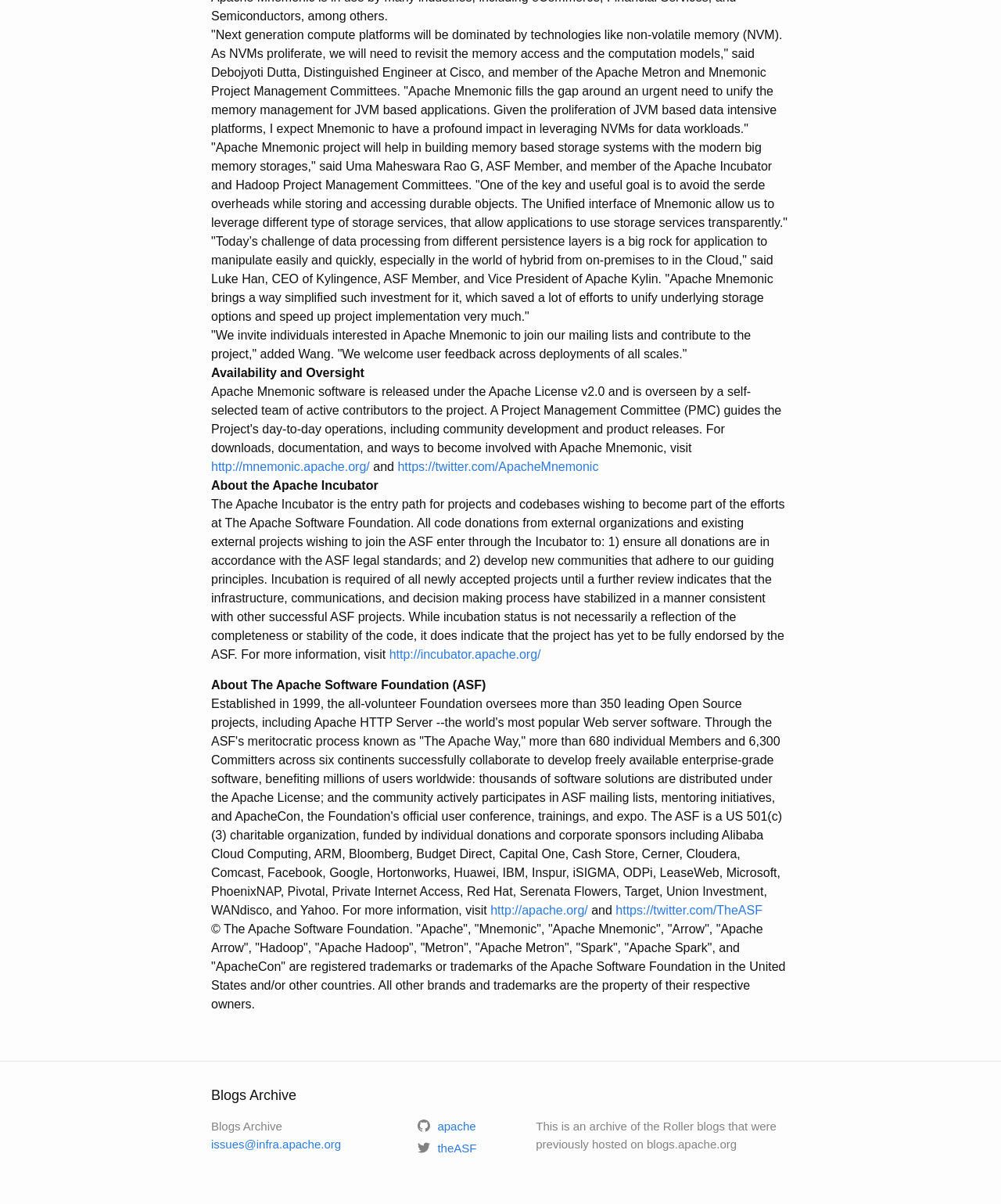Please specify the bounding box coordinates of the clickable region to carry out the following instruction: "Click on the link to read 'The Lessons of History'". The coordinates should be four float numbers between 0 and 1, in the format [left, top, right, bottom].

None